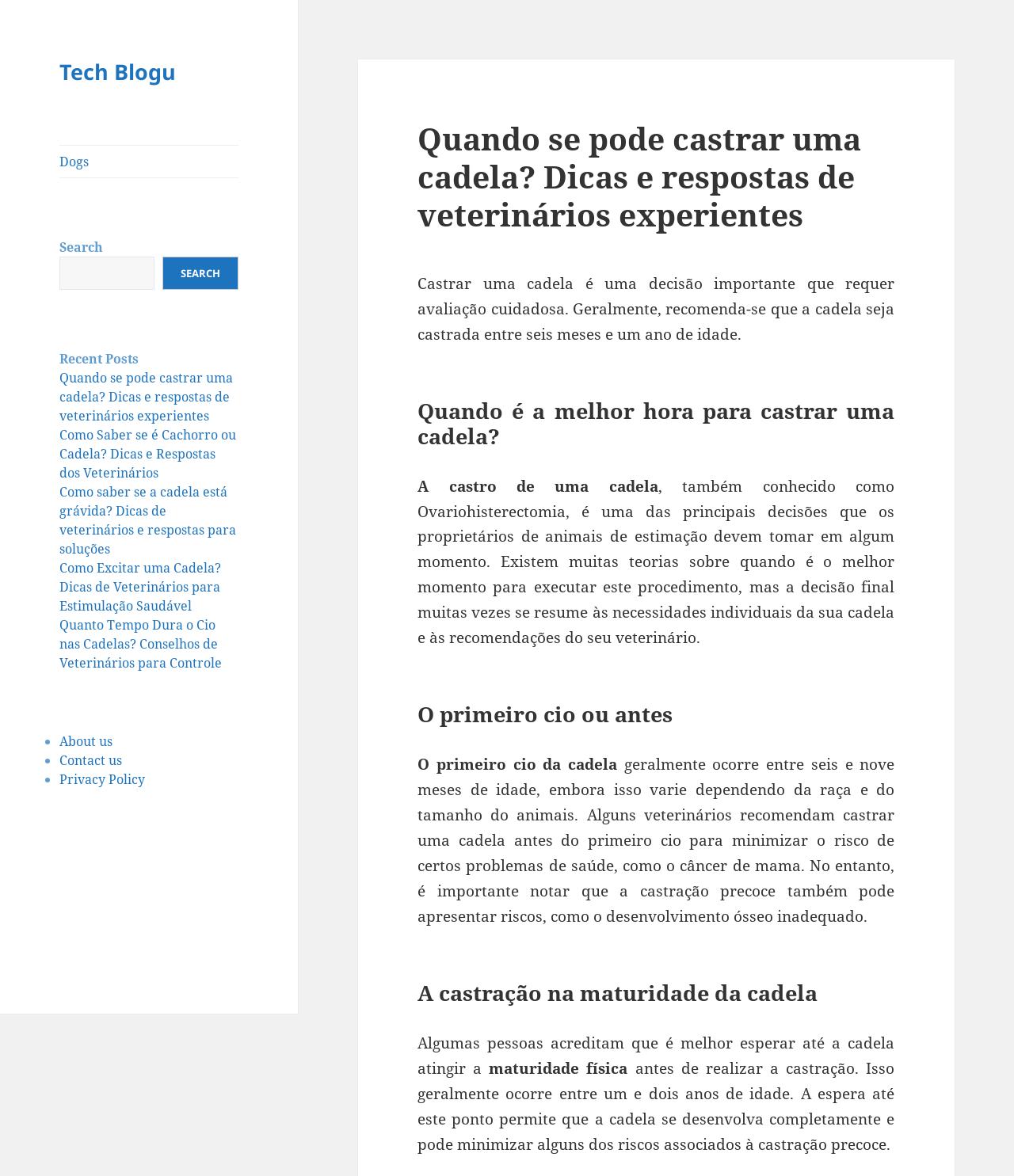Pinpoint the bounding box coordinates of the clickable element to carry out the following instruction: "Learn about recent posts."

[0.059, 0.297, 0.235, 0.313]